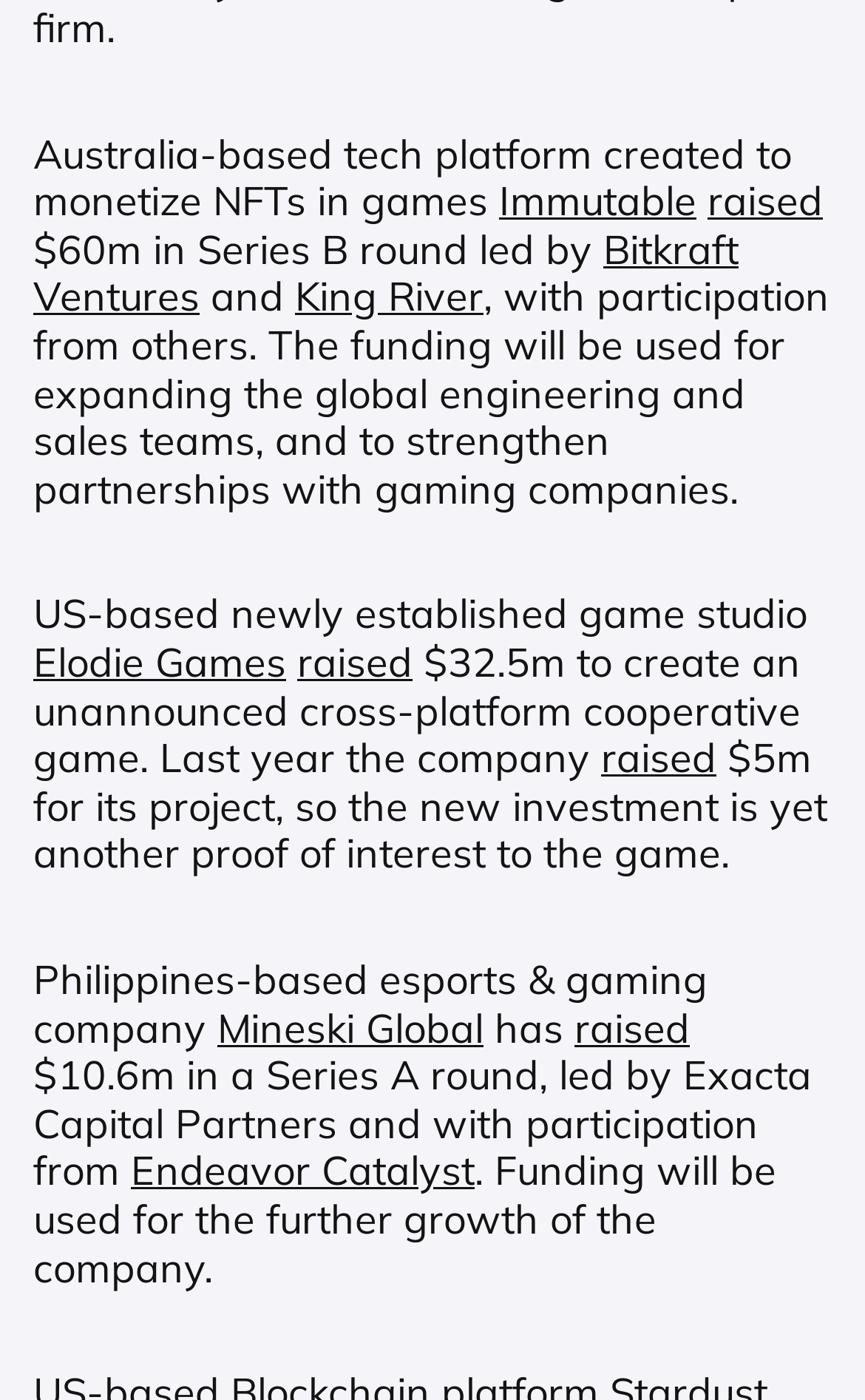How many companies are mentioned?
Kindly offer a comprehensive and detailed response to the question.

I counted the number of companies mentioned in the text, which are Immutable, Elodie Games, Mineski Global, and Bitkraft Ventures.